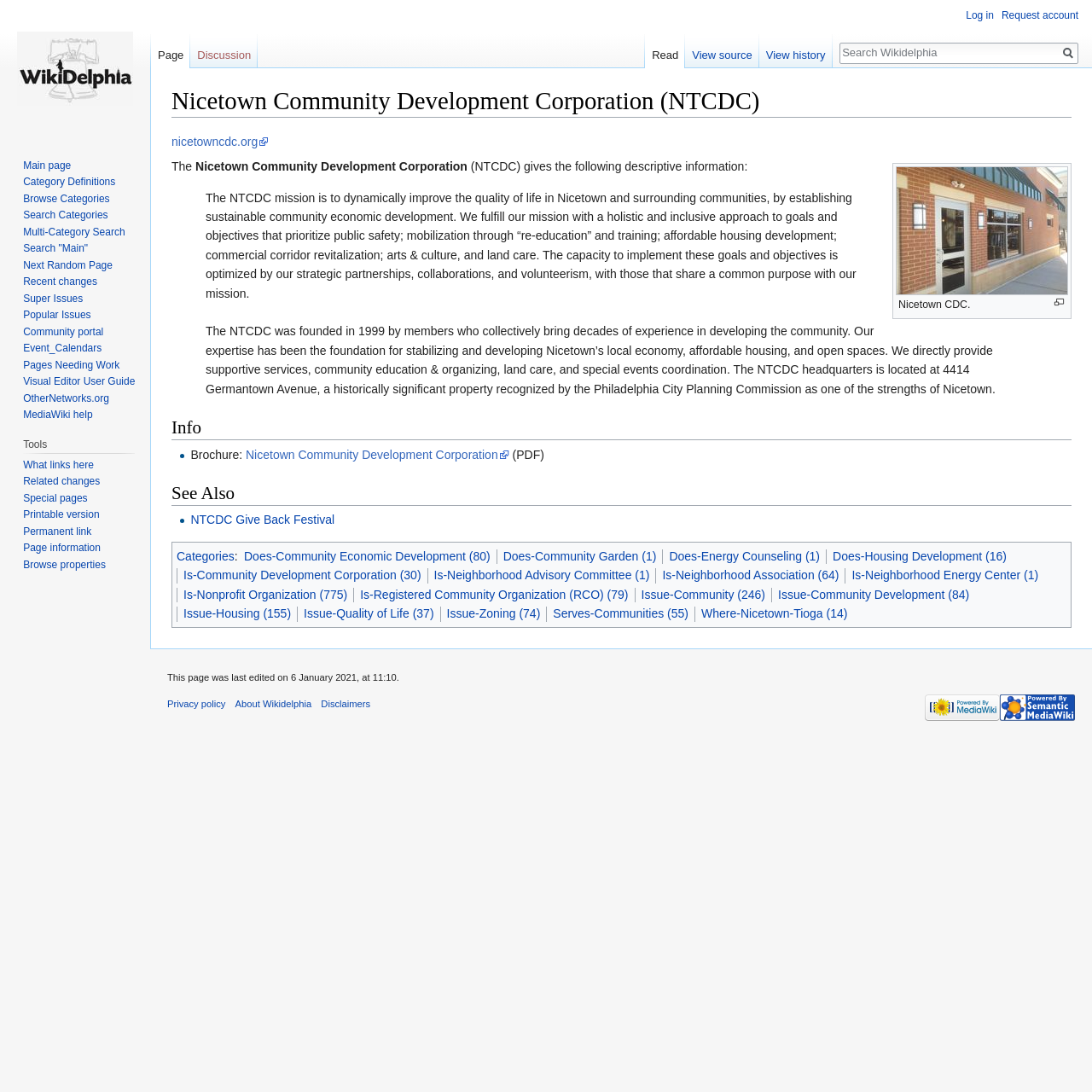Could you provide the bounding box coordinates for the portion of the screen to click to complete this instruction: "View history"?

[0.695, 0.031, 0.762, 0.063]